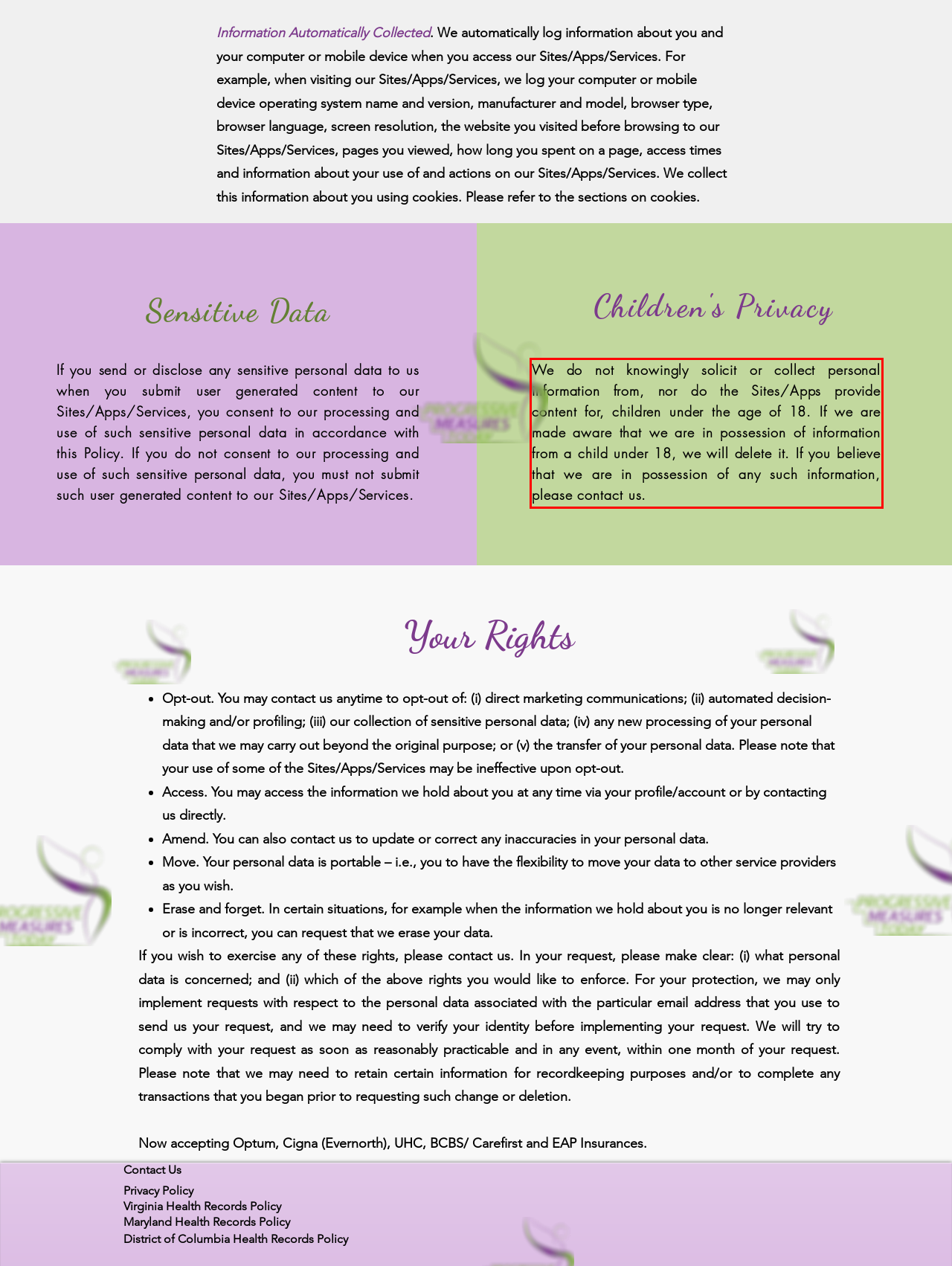Identify the red bounding box in the webpage screenshot and perform OCR to generate the text content enclosed.

We do not knowingly solicit or collect personal information from, nor do the Sites/Apps provide content for, children under the age of 18. If we are made aware that we are in possession of information from a child under 18, we will delete it. If you believe that we are in possession of any such information, please contact us.